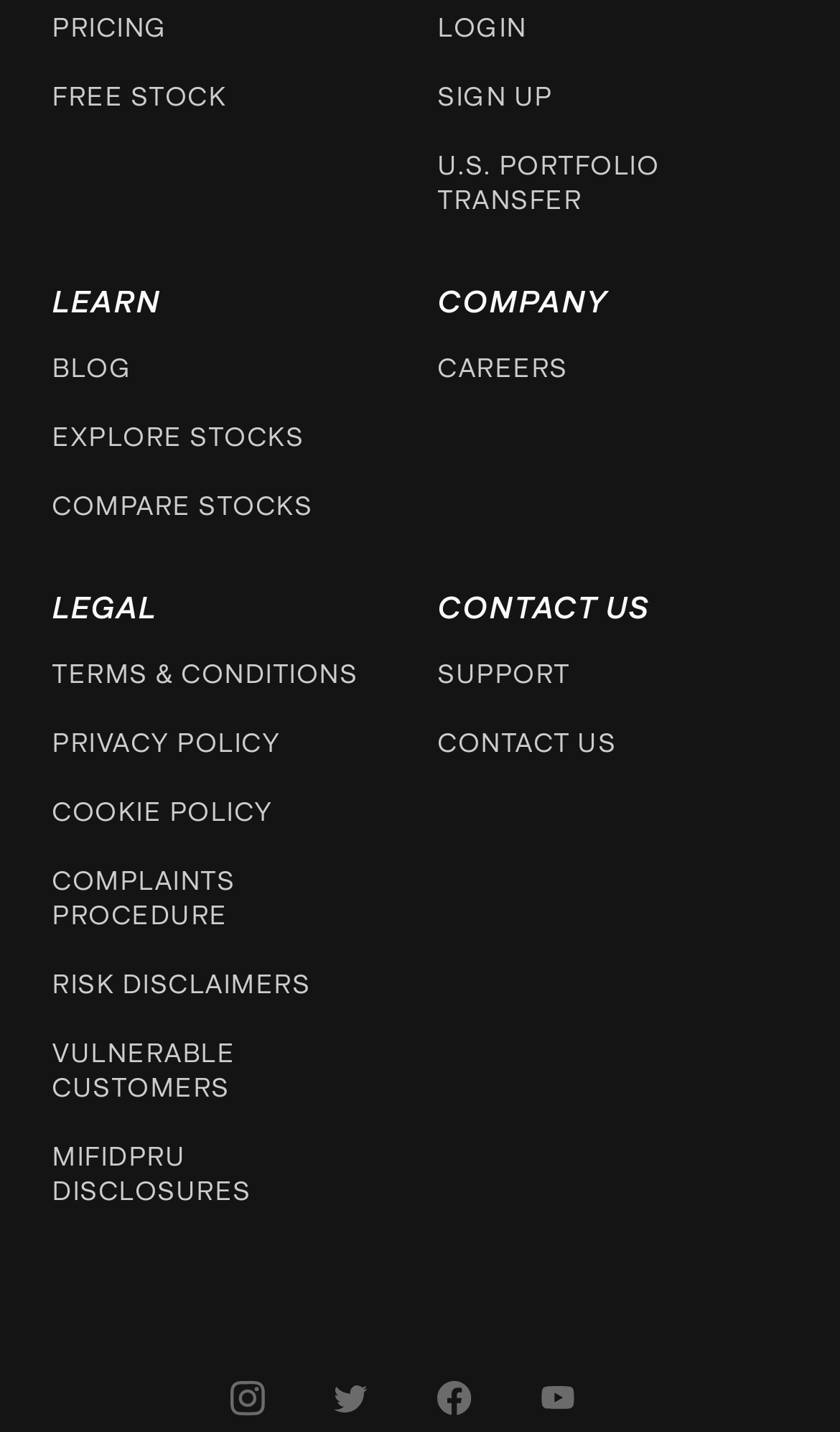Find the bounding box coordinates for the element that must be clicked to complete the instruction: "View pricing information". The coordinates should be four float numbers between 0 and 1, indicated as [left, top, right, bottom].

[0.062, 0.007, 0.199, 0.031]